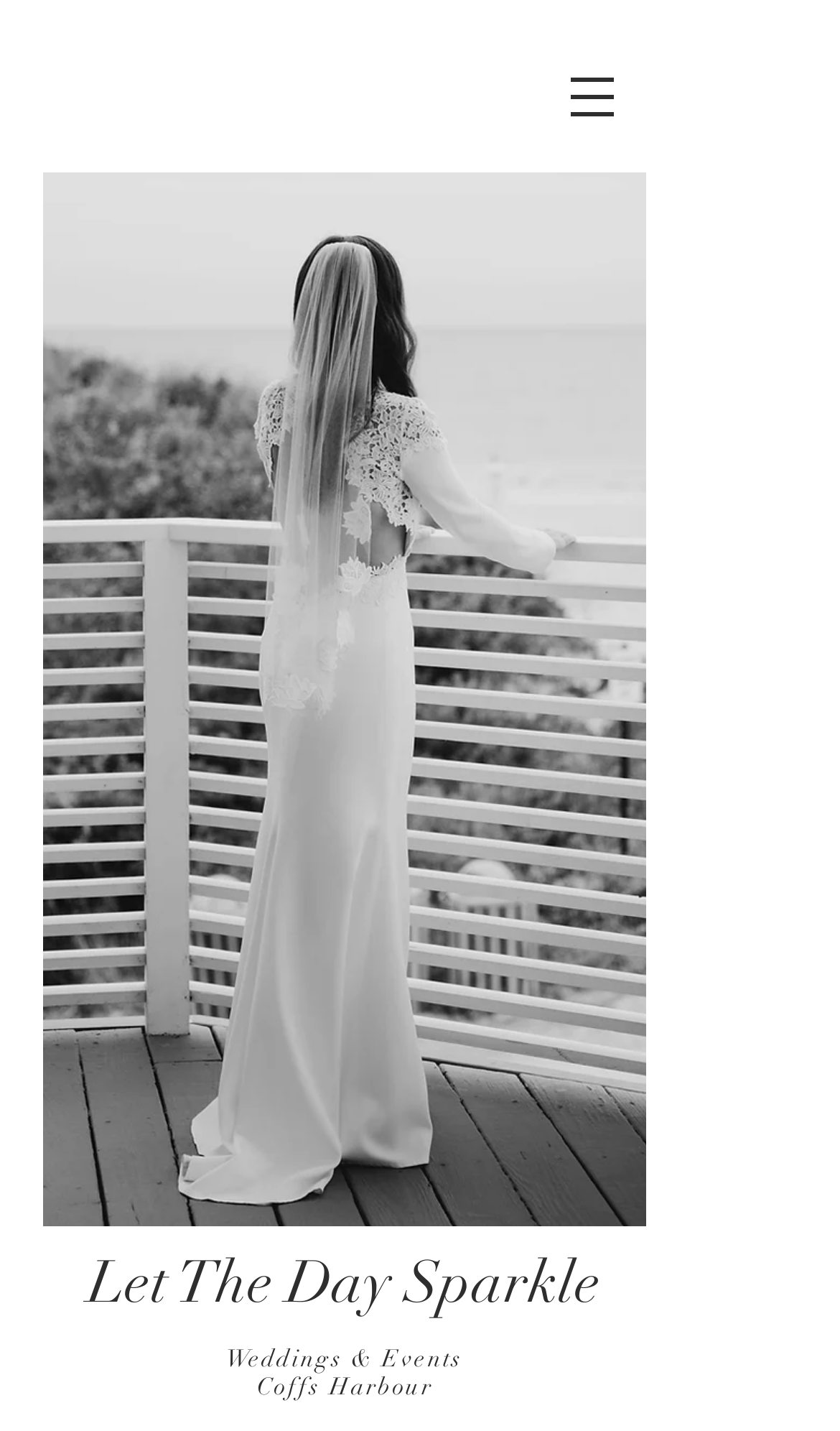Answer in one word or a short phrase: 
What is the location of the wedding planner?

Coffs Harbour